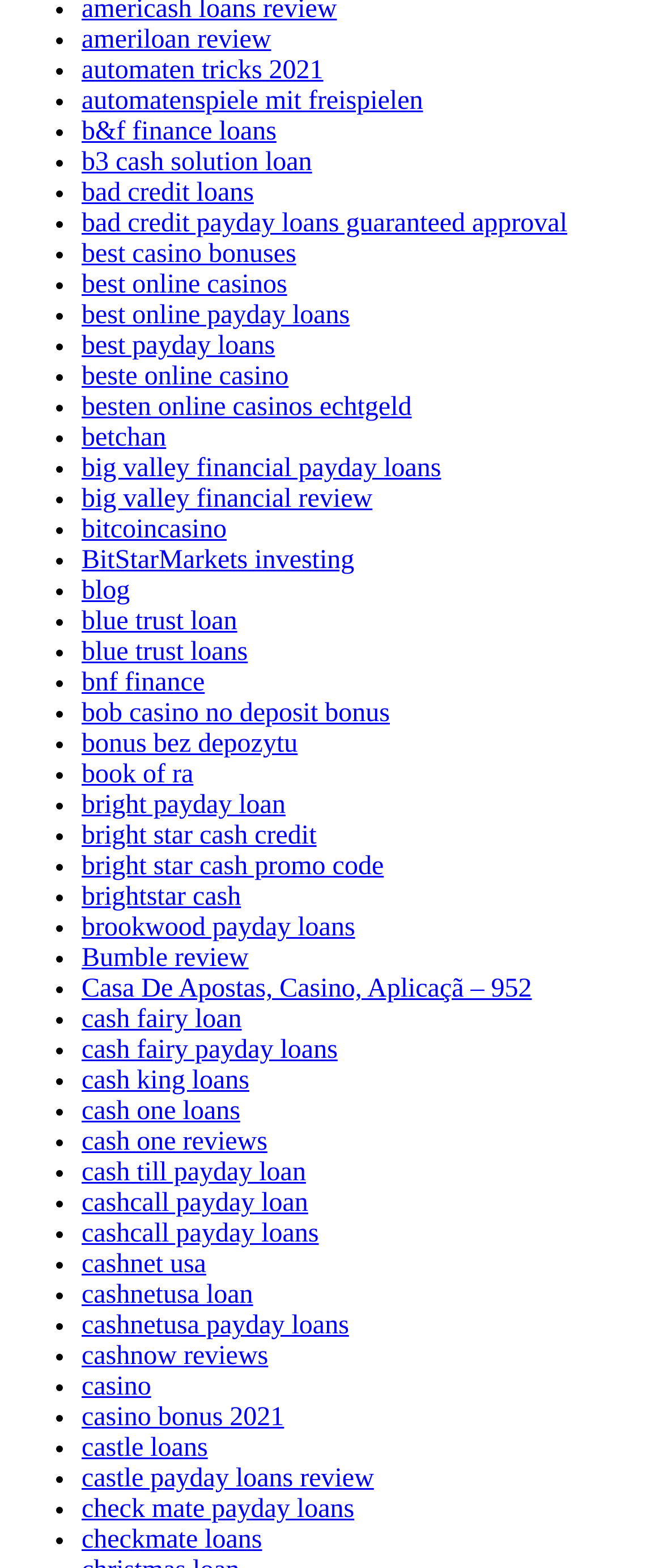Please find the bounding box for the following UI element description. Provide the coordinates in (top-left x, top-left y, bottom-right x, bottom-right y) format, with values between 0 and 1: bonus bez depozytu

[0.123, 0.466, 0.449, 0.484]